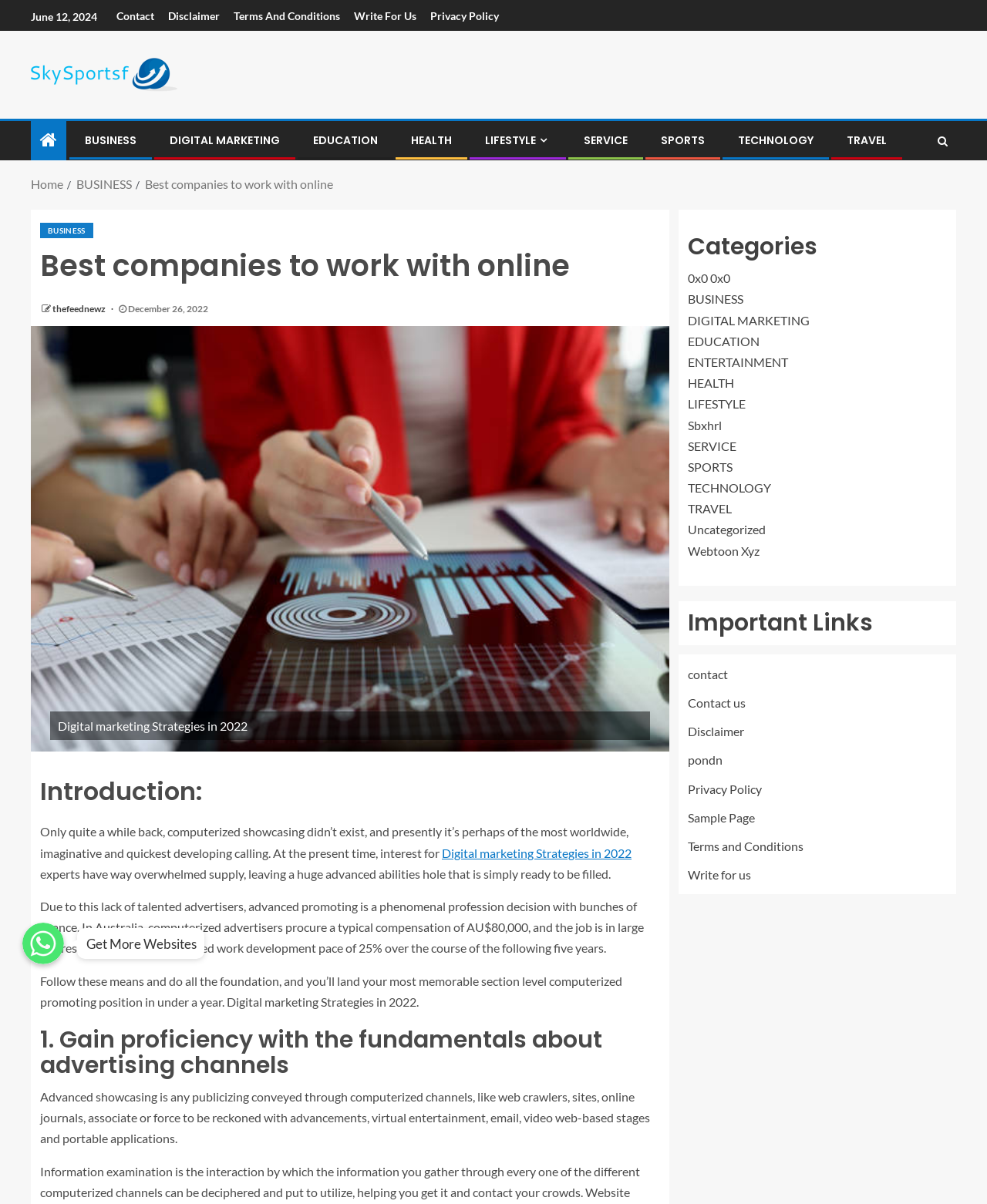Determine the bounding box for the UI element described here: "Islamic Teachings".

None